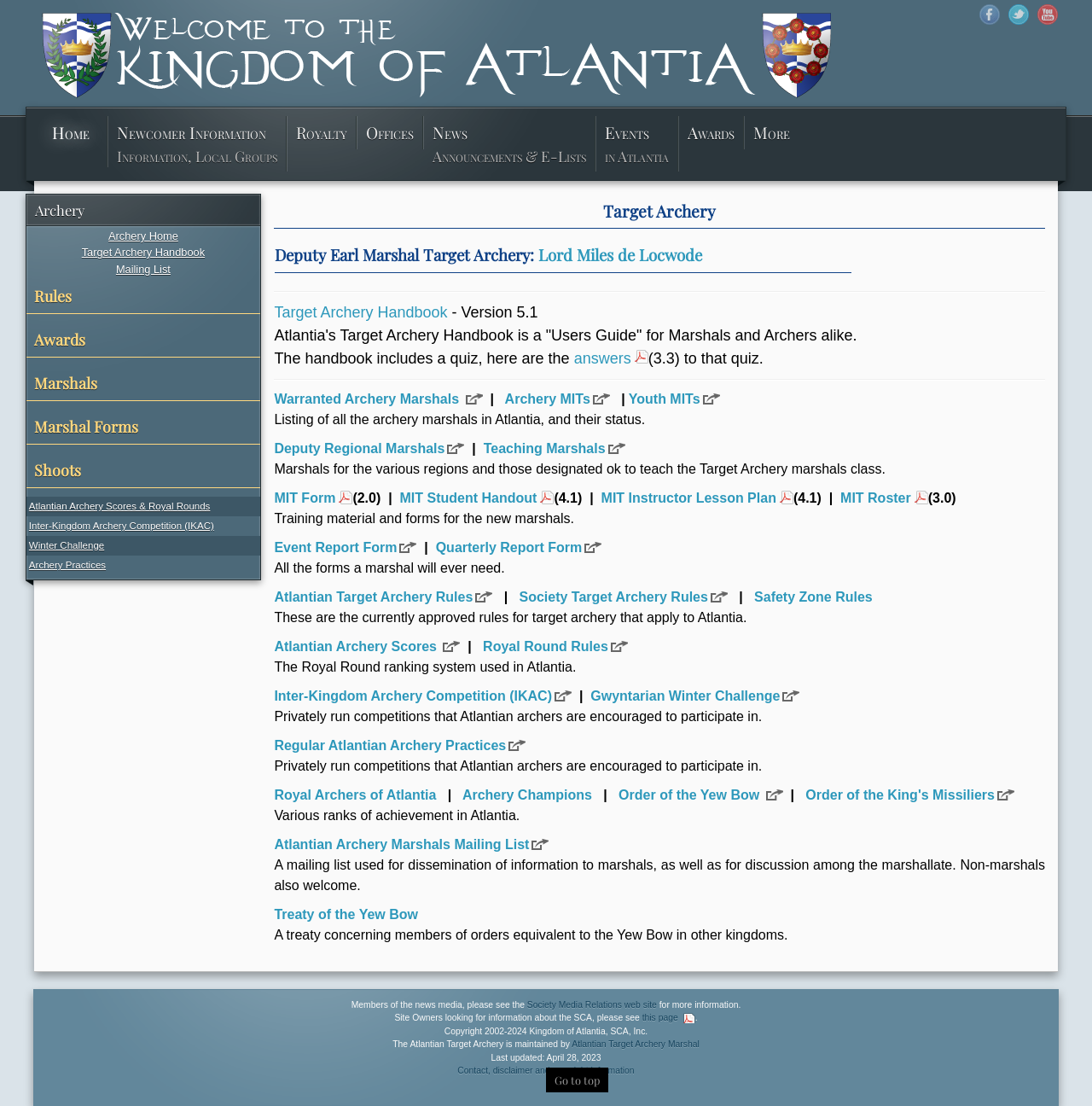Provide a one-word or brief phrase answer to the question:
What is the name of the mailing list for archery marshals?

Atlantian Archery Marshals Mailing List